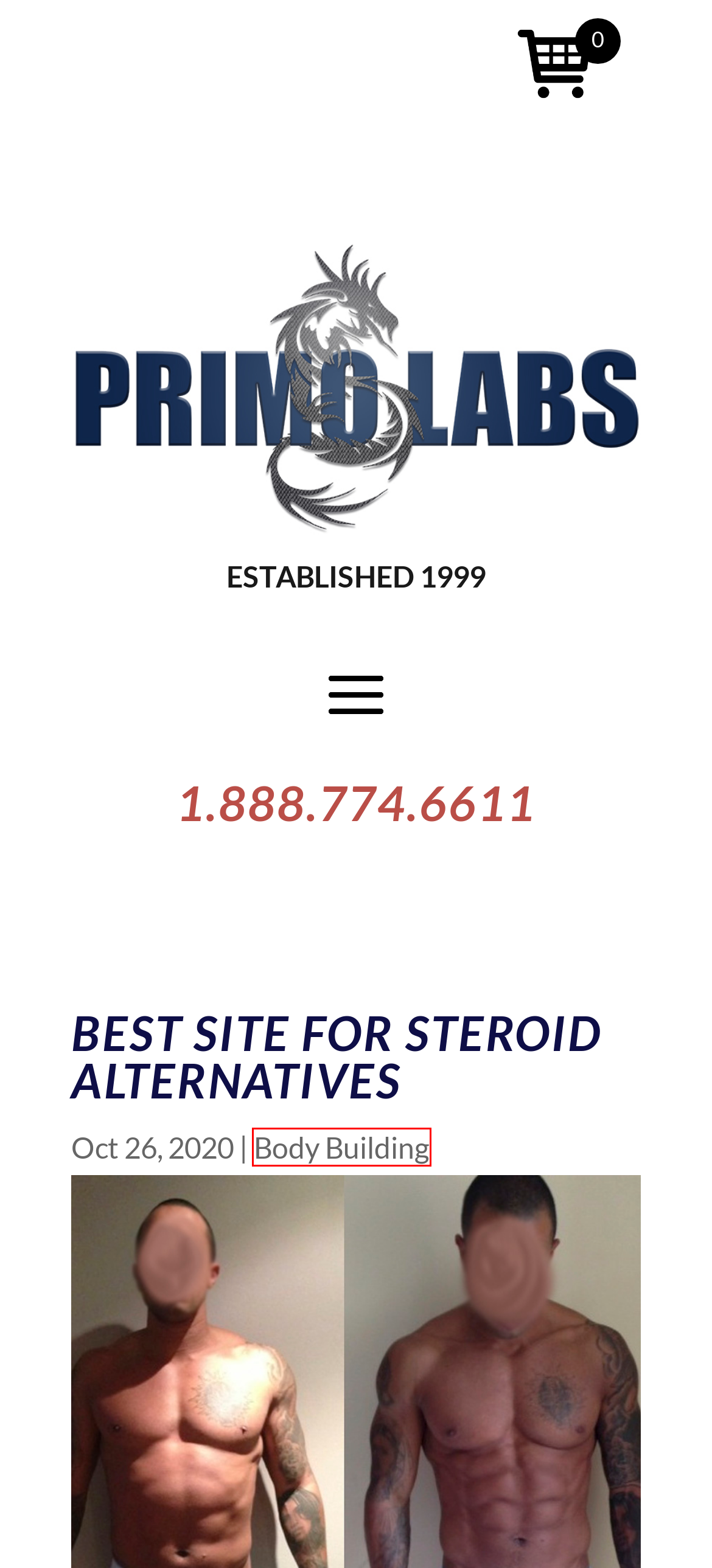You are provided with a screenshot of a webpage where a red rectangle bounding box surrounds an element. Choose the description that best matches the new webpage after clicking the element in the red bounding box. Here are the choices:
A. Body Building Archives - Primo Labs
B. Clen Archives - Primo Labs
C. Cutting Cycle Archives - Primo Labs
D. Single Item Product Archives - Primo Labs
E. Strength & Mass Archives - Primo Labs
F. Best Supplements for Muscle Growth - Legal steroids | Primo Lab
G. Specials - Stacks Archives - Primo Labs
H. Female Lose Weight Archives - Primo Labs

A